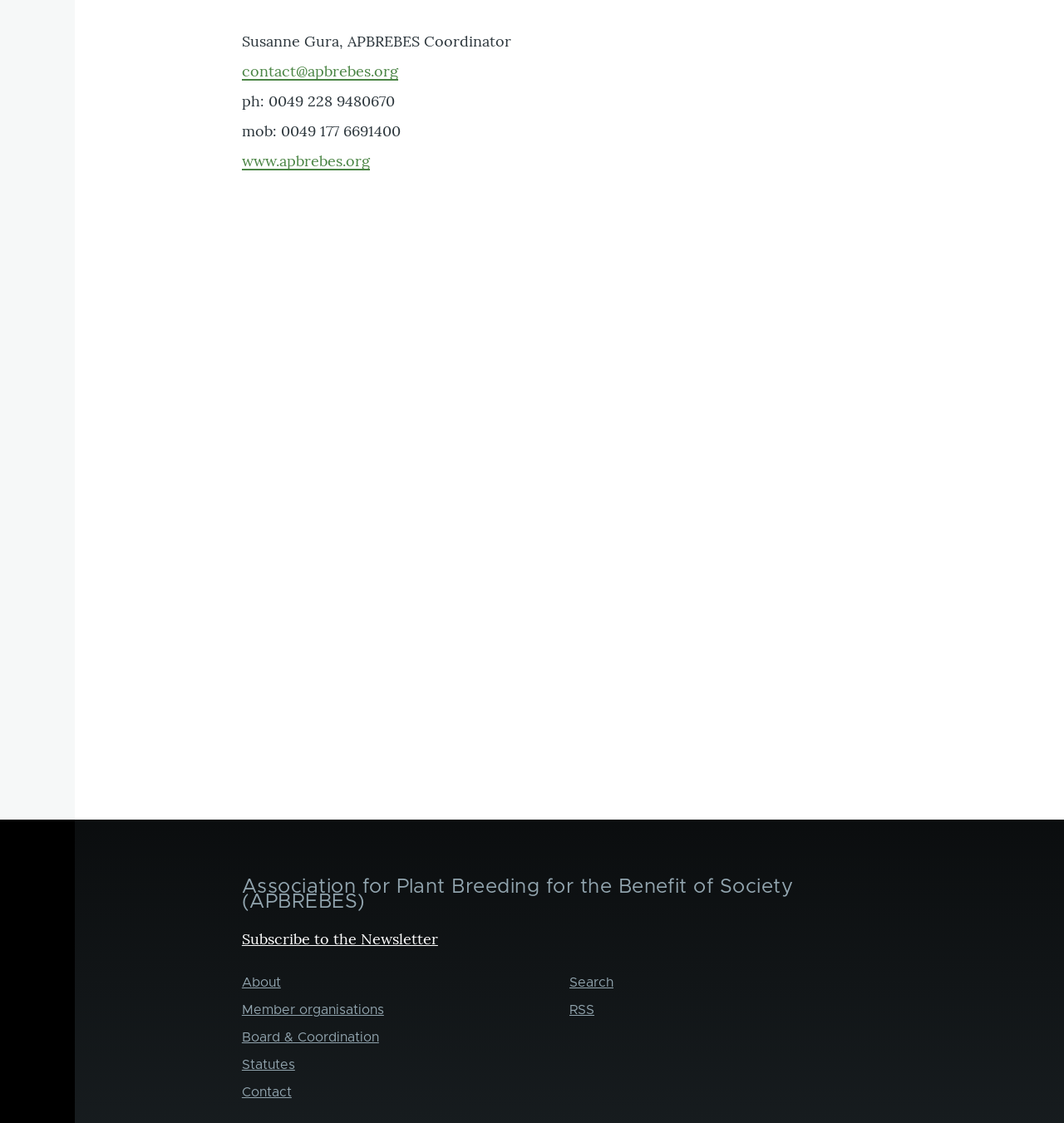Please determine the bounding box coordinates for the element with the description: "Subscribe to the Newsletter".

[0.227, 0.828, 0.412, 0.845]